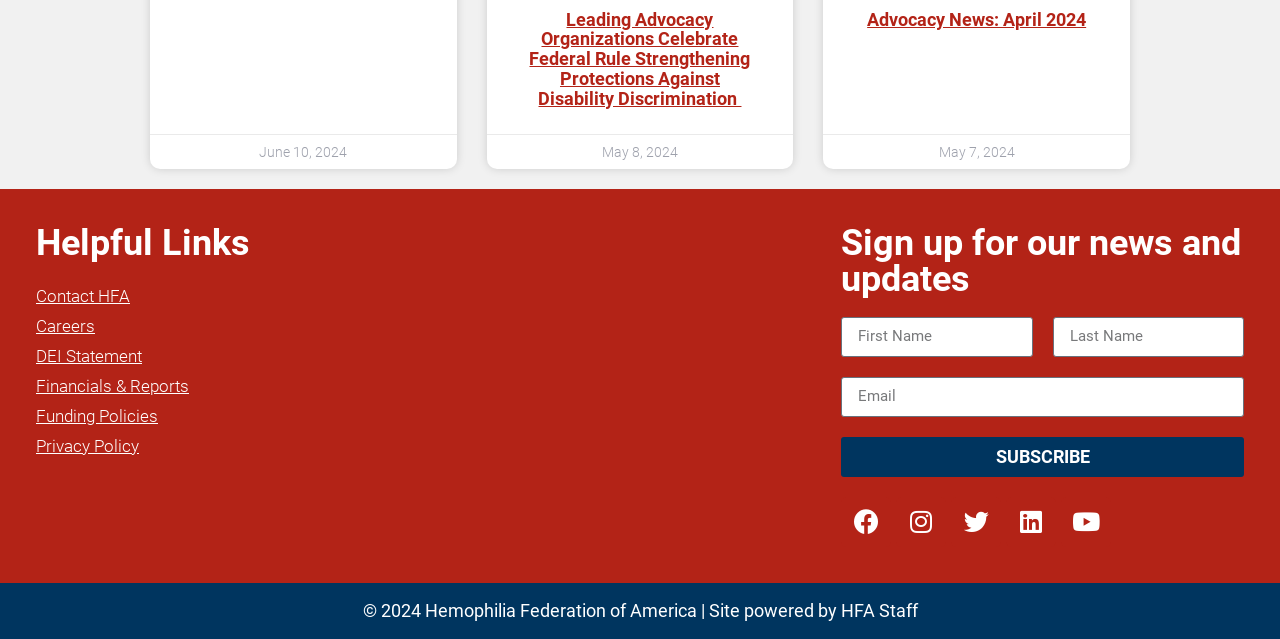What is the purpose of the textbox labeled 'Email'?
Please give a detailed and elaborate answer to the question.

The textbox labeled 'Email' is part of a form that allows users to sign up for news and updates. The purpose of this textbox is to input the user's email address.